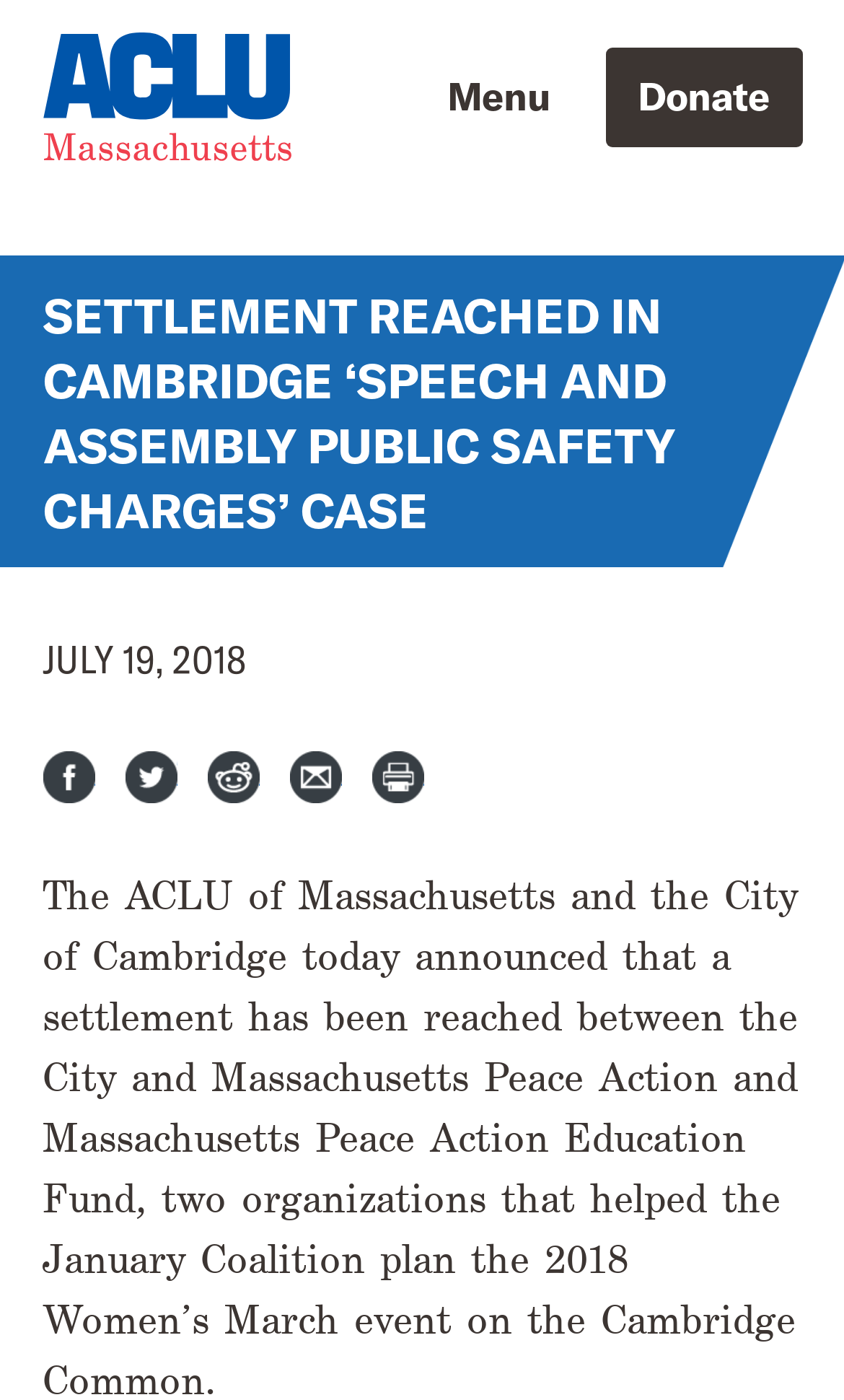Please find the bounding box coordinates of the element that must be clicked to perform the given instruction: "Click the 'Menu' button". The coordinates should be four float numbers from 0 to 1, i.e., [left, top, right, bottom].

[0.491, 0.035, 0.691, 0.105]